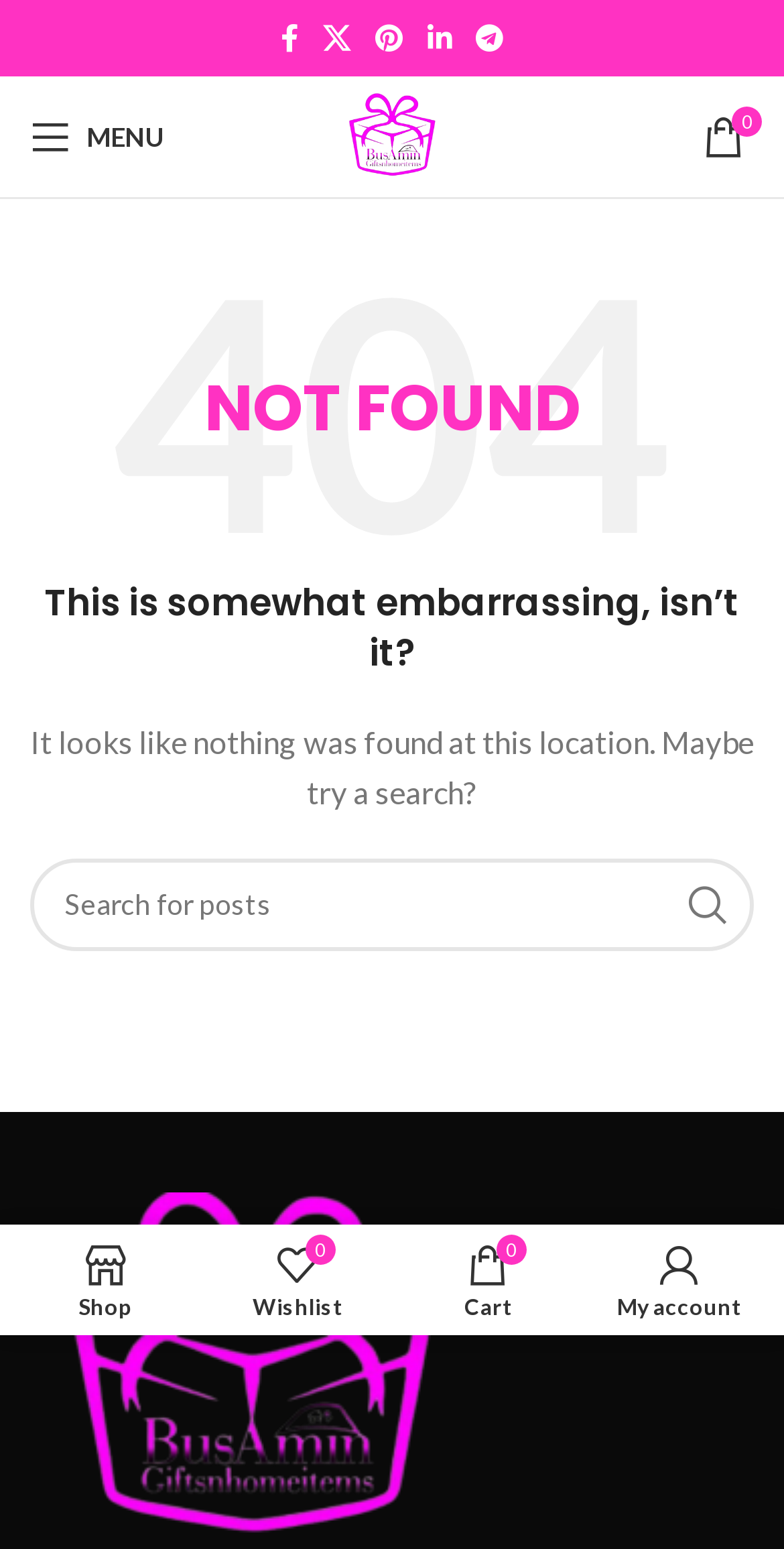How many social media links are at the top of the page?
Refer to the image and provide a one-word or short phrase answer.

5